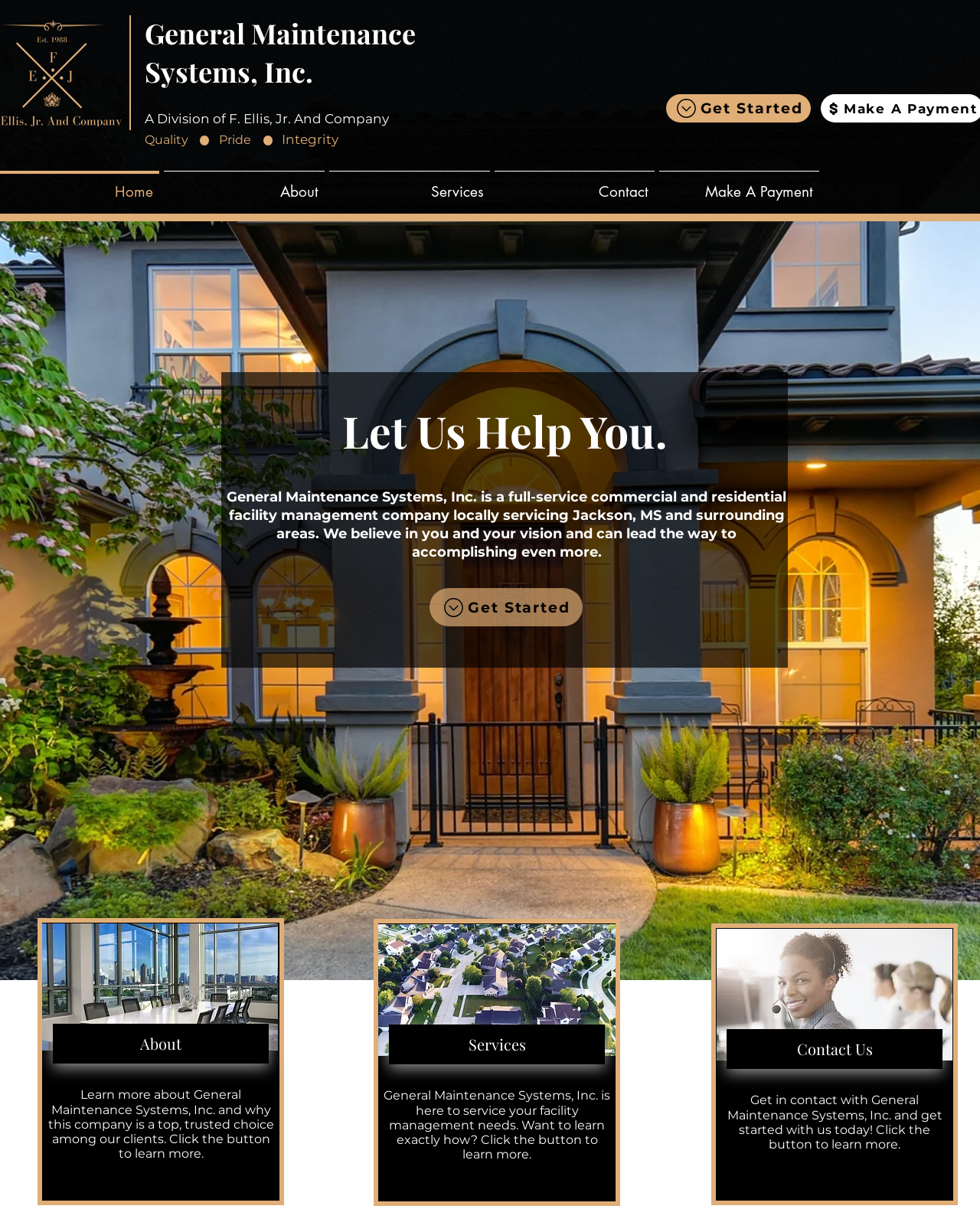Please determine the bounding box coordinates for the UI element described as: "Make A Payment".

[0.67, 0.139, 0.838, 0.162]